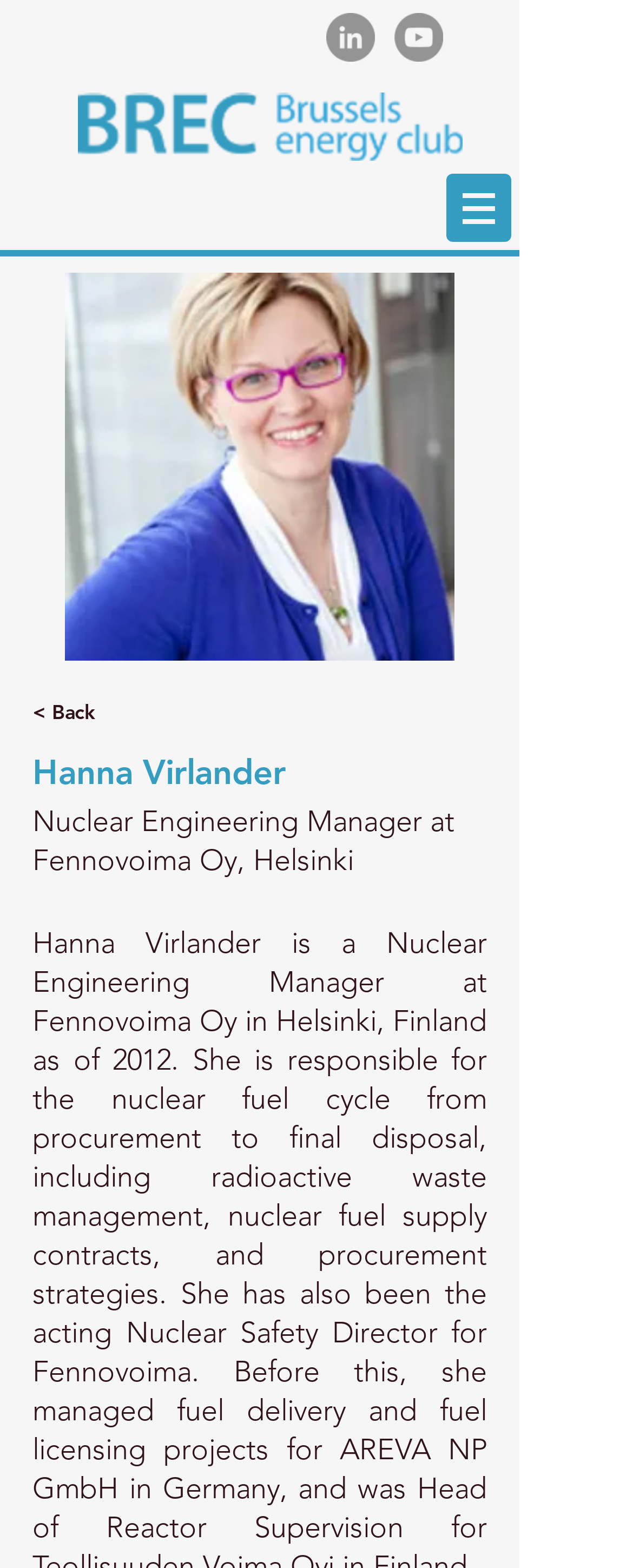Explain in detail what is displayed on the webpage.

This webpage appears to be a personal profile or biography page for Hanna Virlander. At the top-right corner, there is a social bar with links to LinkedIn and YouTube, each accompanied by their respective icons. Below the social bar, there is a logo image, likely a personal or company logo.

On the top-right side, there is a navigation menu labeled "Site" with a dropdown button. The menu is accompanied by an icon.

The main content of the page is focused on Hanna Virlander's profile. There is a large image of Hanna Virlander, taking up a significant portion of the page. Above the image, there is a link to go back, and a heading with Hanna Virlander's name. Below the image, there is a brief description of Hanna Virlander's profession, stating that she is a Nuclear Engineering Manager at Fennovoima Oy, Helsinki.